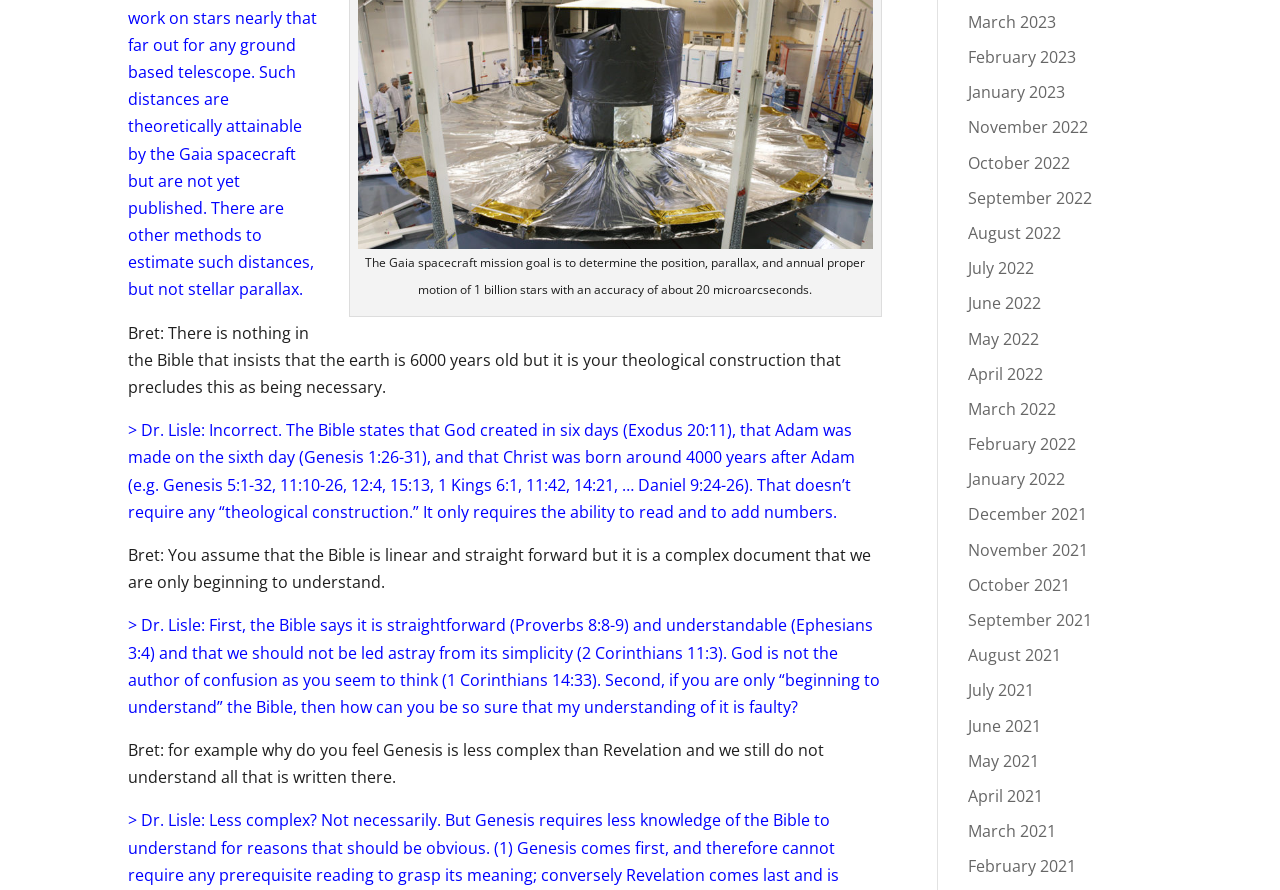Identify the bounding box coordinates of the HTML element based on this description: "August 2022".

[0.756, 0.249, 0.829, 0.274]